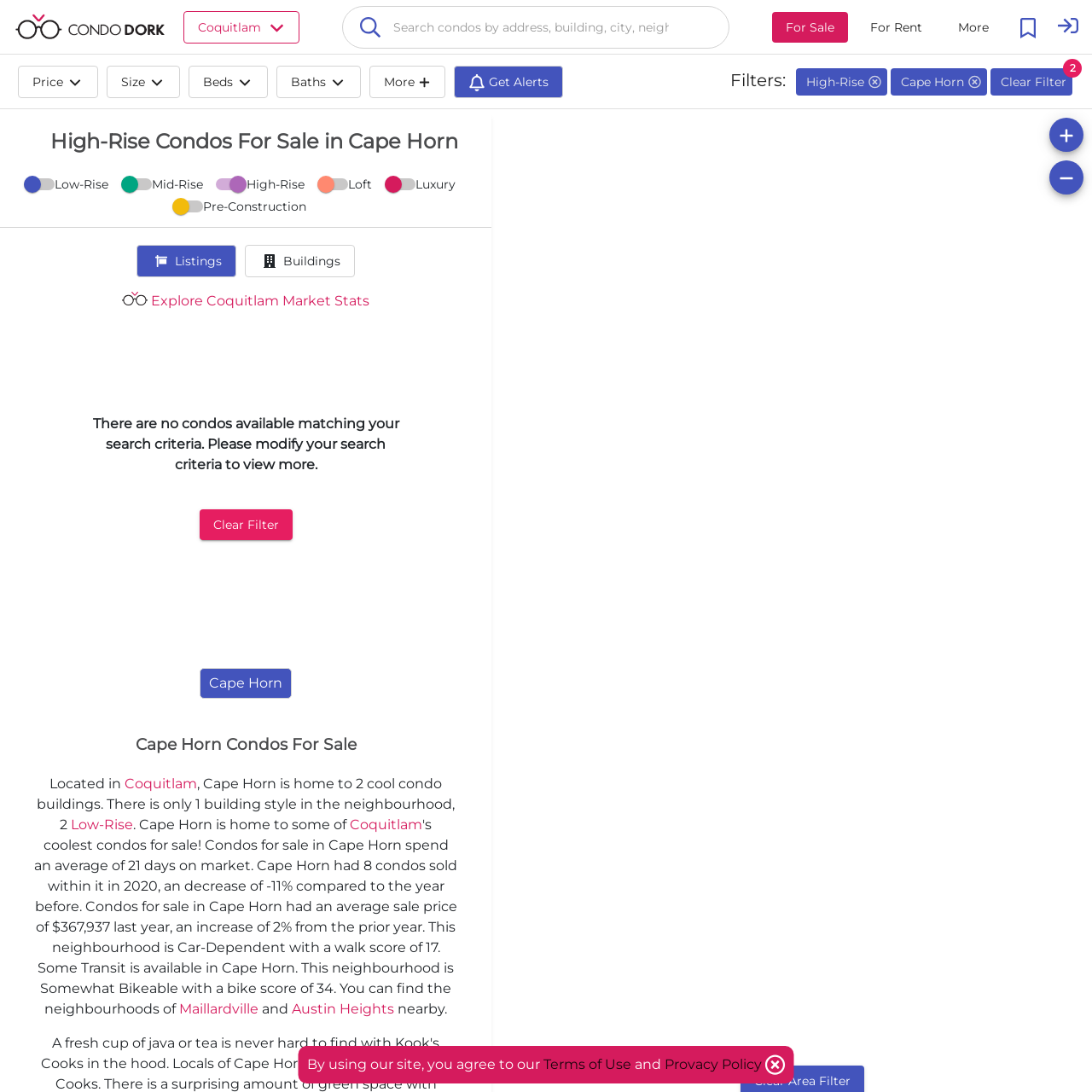Specify the bounding box coordinates (top-left x, top-left y, bottom-right x, bottom-right y) of the UI element in the screenshot that matches this description: Clear Filter

[0.182, 0.466, 0.268, 0.495]